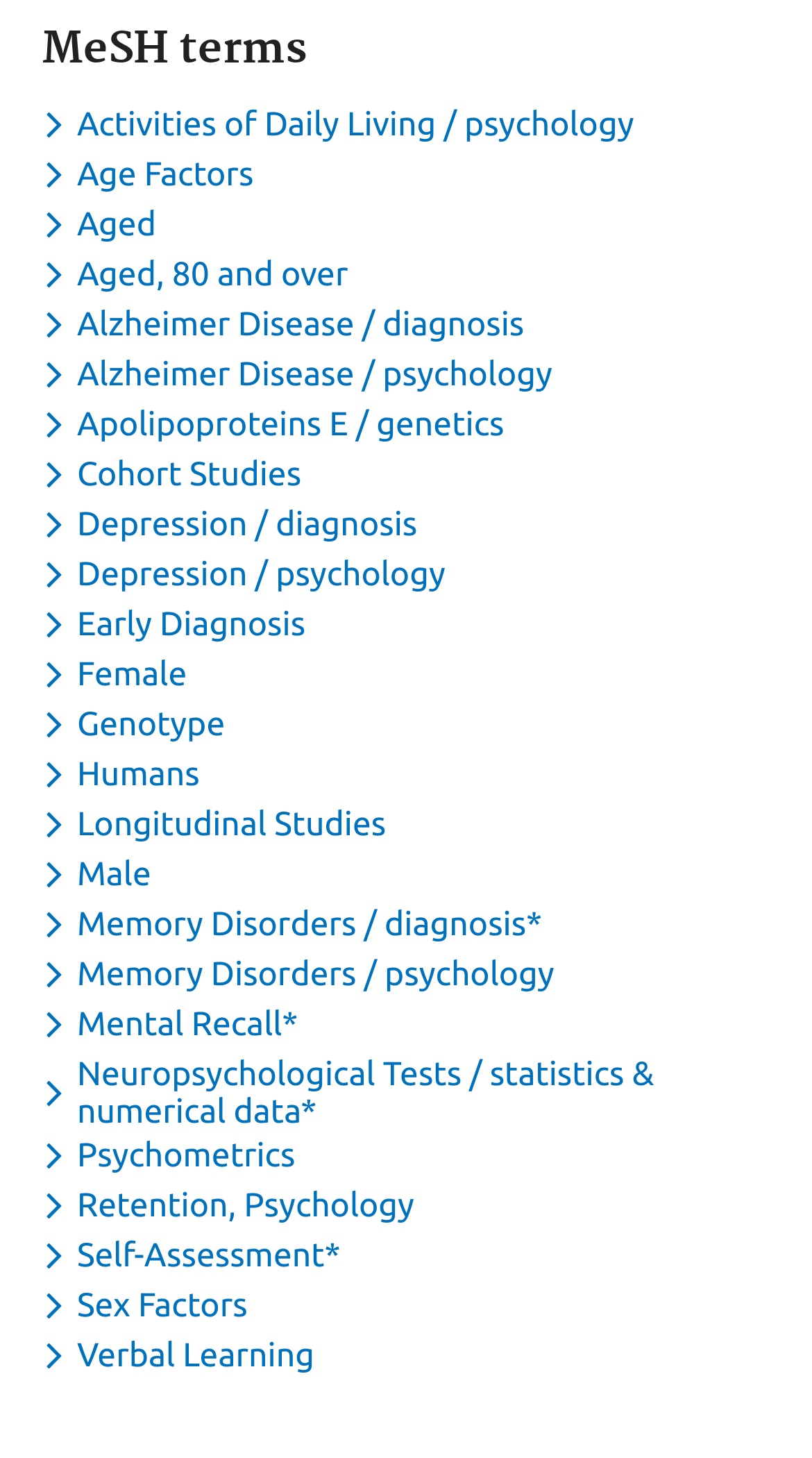Indicate the bounding box coordinates of the clickable region to achieve the following instruction: "Toggle dropdown menu for keyword Depression / psychology."

[0.051, 0.381, 0.561, 0.406]